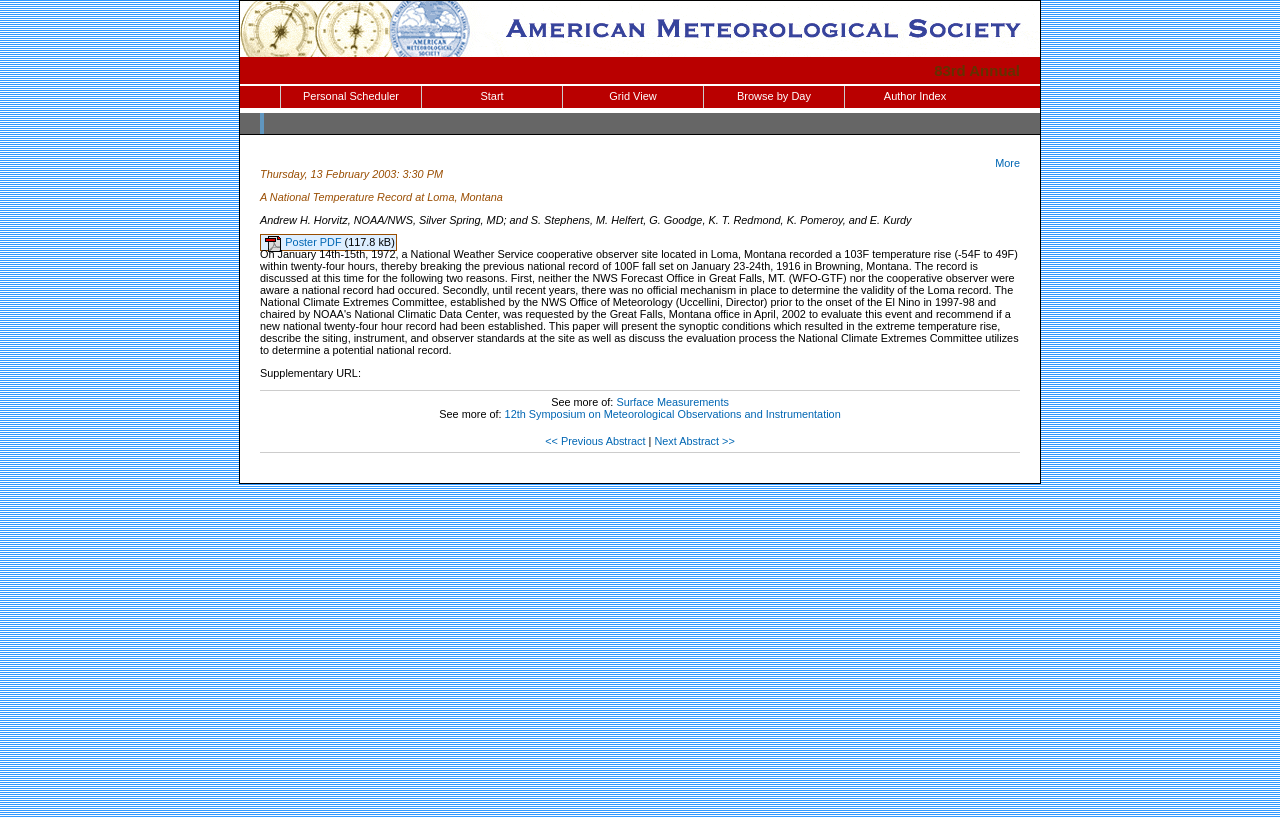Please identify the bounding box coordinates of the area I need to click to accomplish the following instruction: "download the poster PDF".

[0.207, 0.289, 0.269, 0.328]